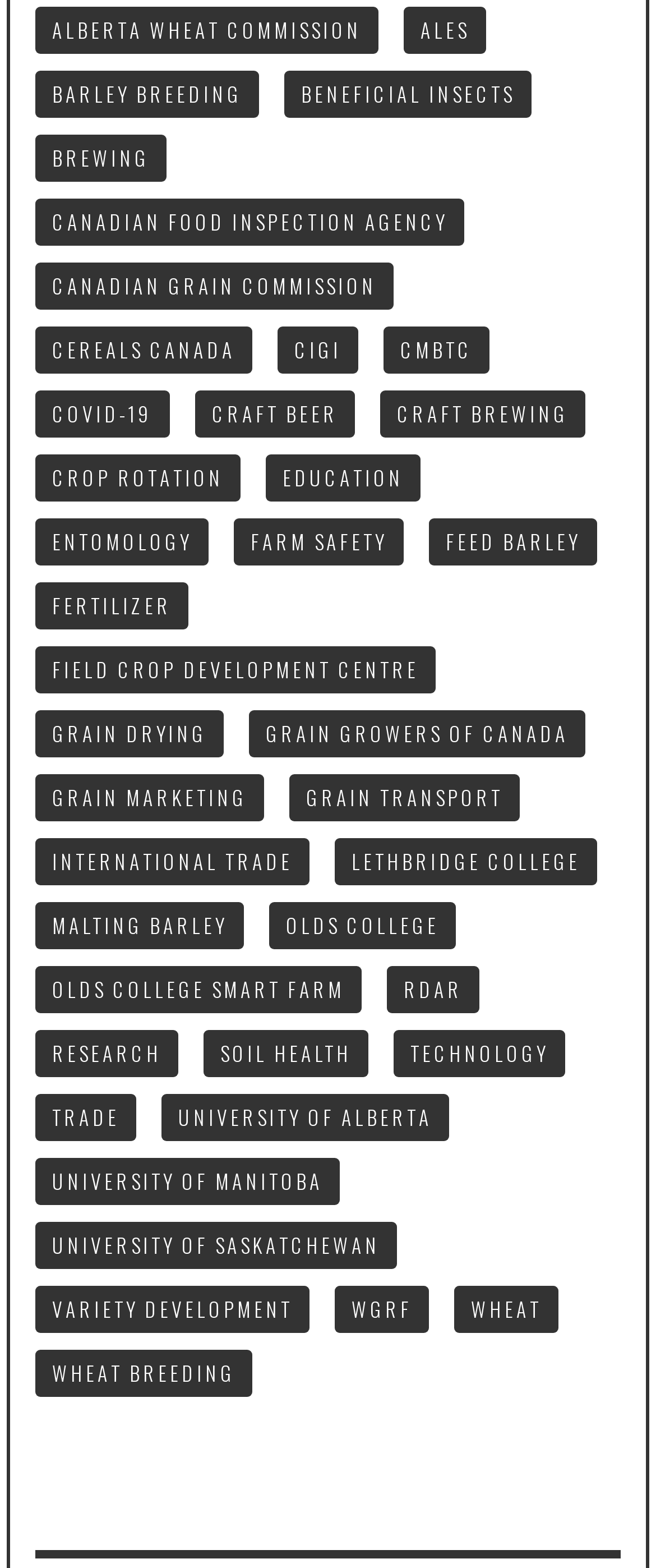Given the element description, predict the bounding box coordinates in the format (top-left x, top-left y, bottom-right x, bottom-right y). Make sure all values are between 0 and 1. Here is the element description: GRAIN GROWERS OF CANADA

[0.379, 0.453, 0.892, 0.483]